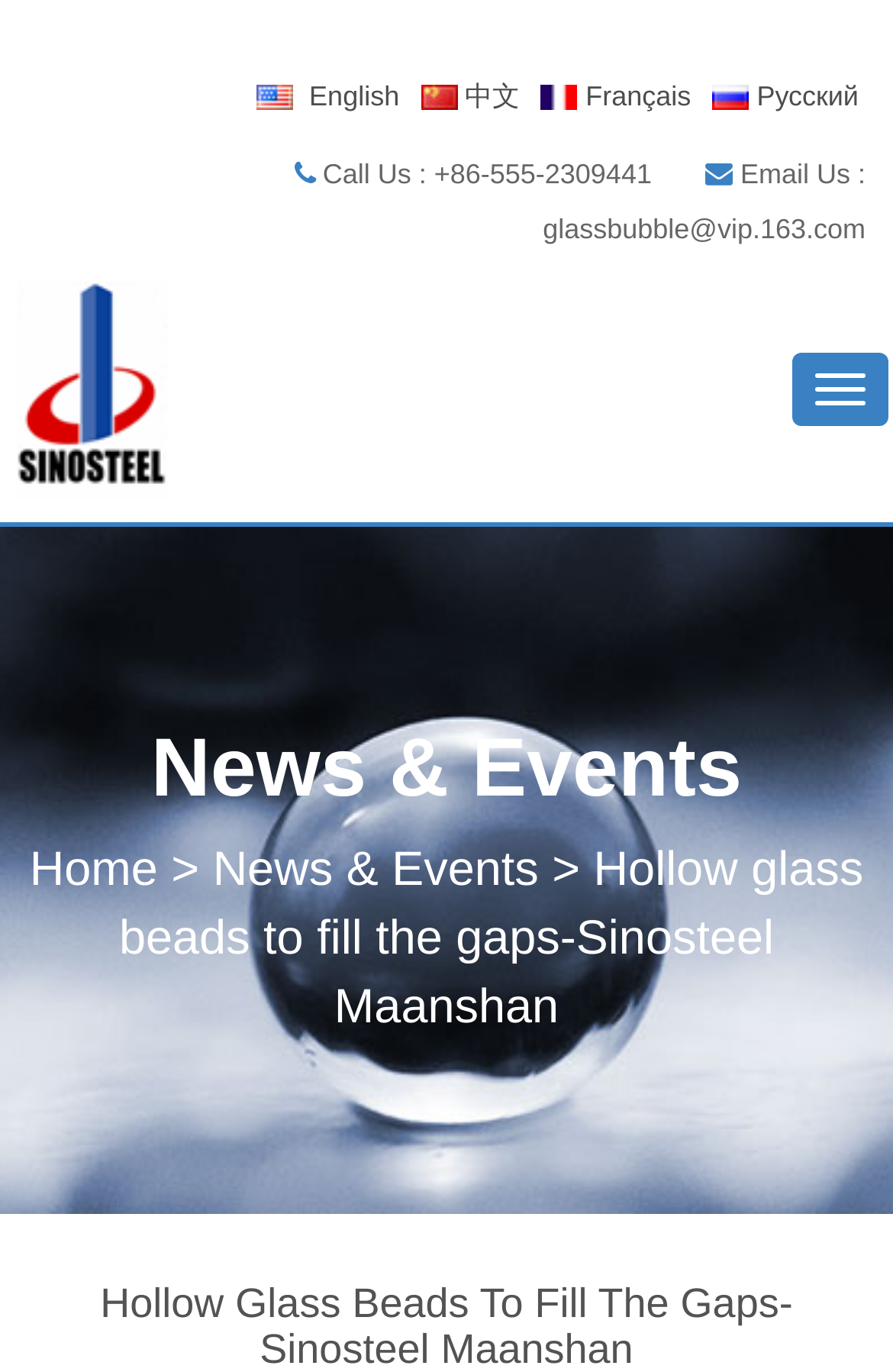Summarize the contents and layout of the webpage in detail.

The webpage is about Sinosteel Maanshan, a company that provides hollow glass beads to fill gaps. At the top left corner, there are four language options: English, 中文 (Chinese), Français (French), and Русский (Russian), each accompanied by a small flag icon. 

Below the language options, there is a contact information section, which includes a "Call Us" phone number and an "Email Us" address. 

To the right of the contact information, there is a navigation button labeled "Toggle navigation" that controls the navbar. Above the navigation button, there is a logo image of Sinosteel Maanshan Institute.

The main content of the webpage is divided into sections. The first section is headed by "News & Events" and contains a list of news articles or events. The section is located at the top center of the page. 

Above the "News & Events" section, there is a breadcrumb navigation bar that shows the current page's path. The navigation bar starts with "Home" and ends with the current page's title, "Hollow glass beads to fill the gaps-Sinosteel Maanshan".